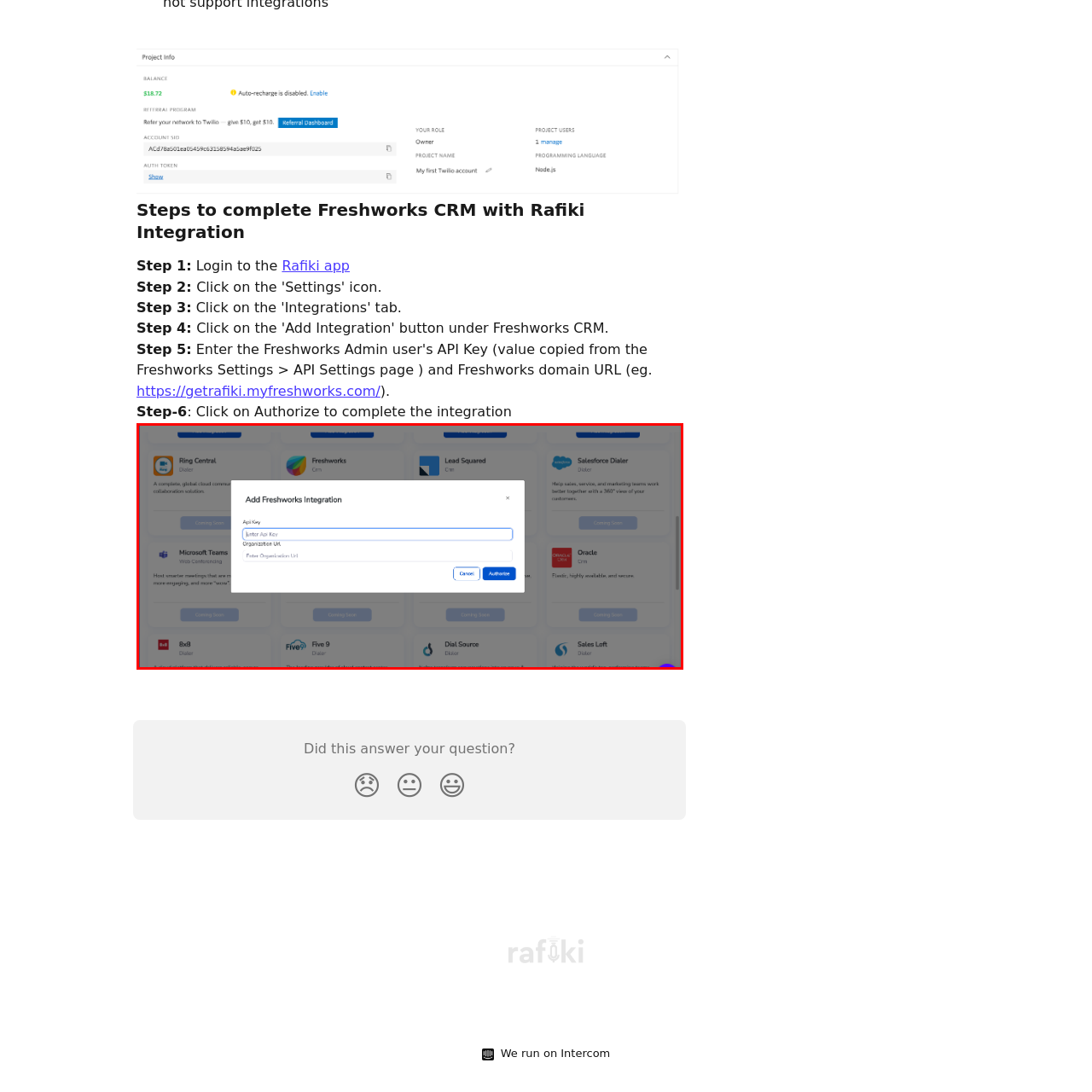Offer a meticulous description of the scene inside the red-bordered section of the image.

The image depicts a modal window titled "Add Freshworks Integration" designed to facilitate the integration process of Freshworks CRM with another service. The modal contains input fields where users are prompted to enter their API Key and Organization URL to initiate the integration. Two buttons, "Cancel" and "Authorize," allow users to either back out of the action or proceed with authorizing the integration. The interface is part of a broader platform, likely featuring various application integrations, as indicated by the surrounding elements visible in the background. This setup is essential for users looking to connect their Freshworks CRM and streamline their customer relationship management processes.